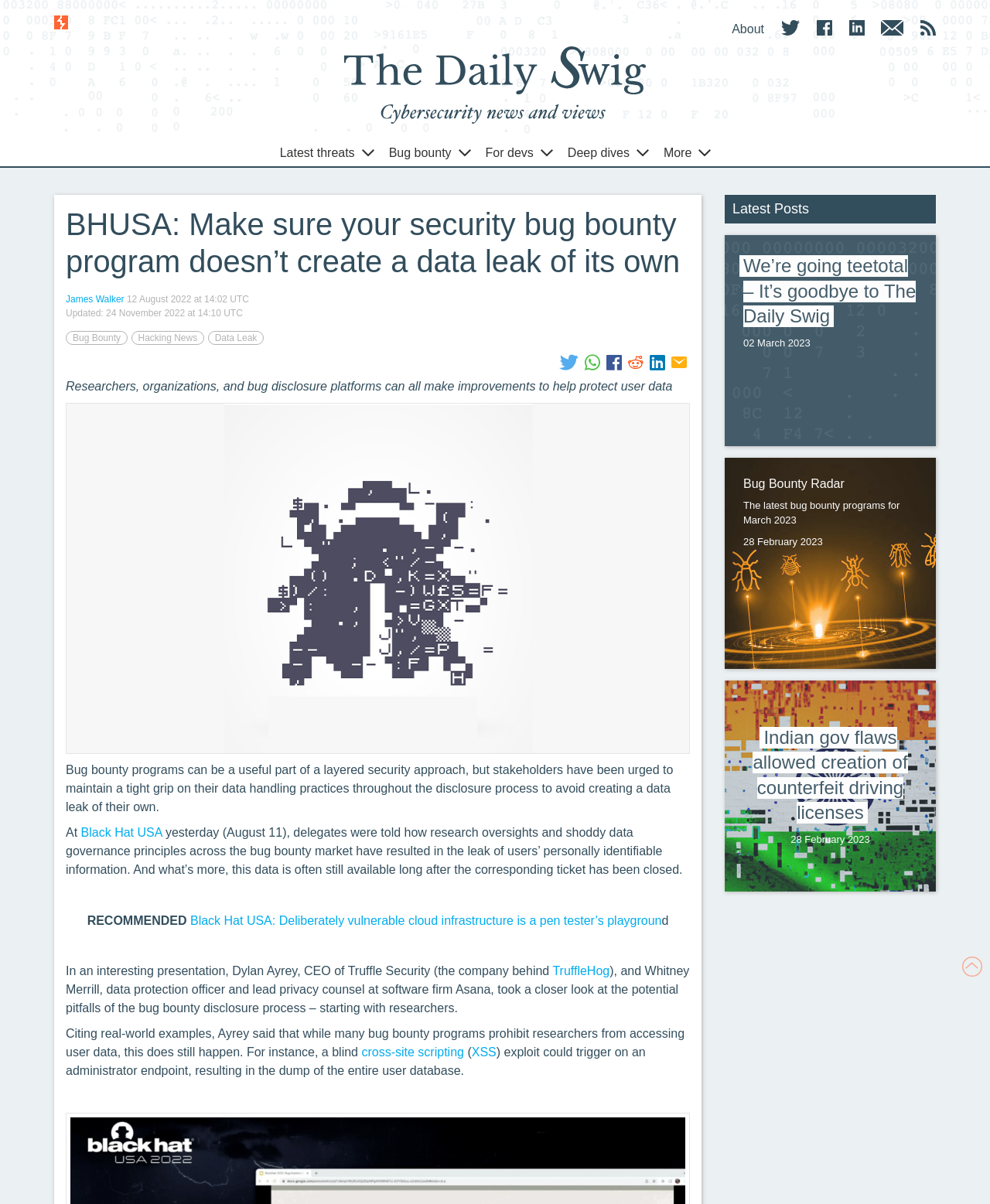Extract the bounding box for the UI element that matches this description: "DevSecOps".

[0.162, 0.075, 0.221, 0.088]